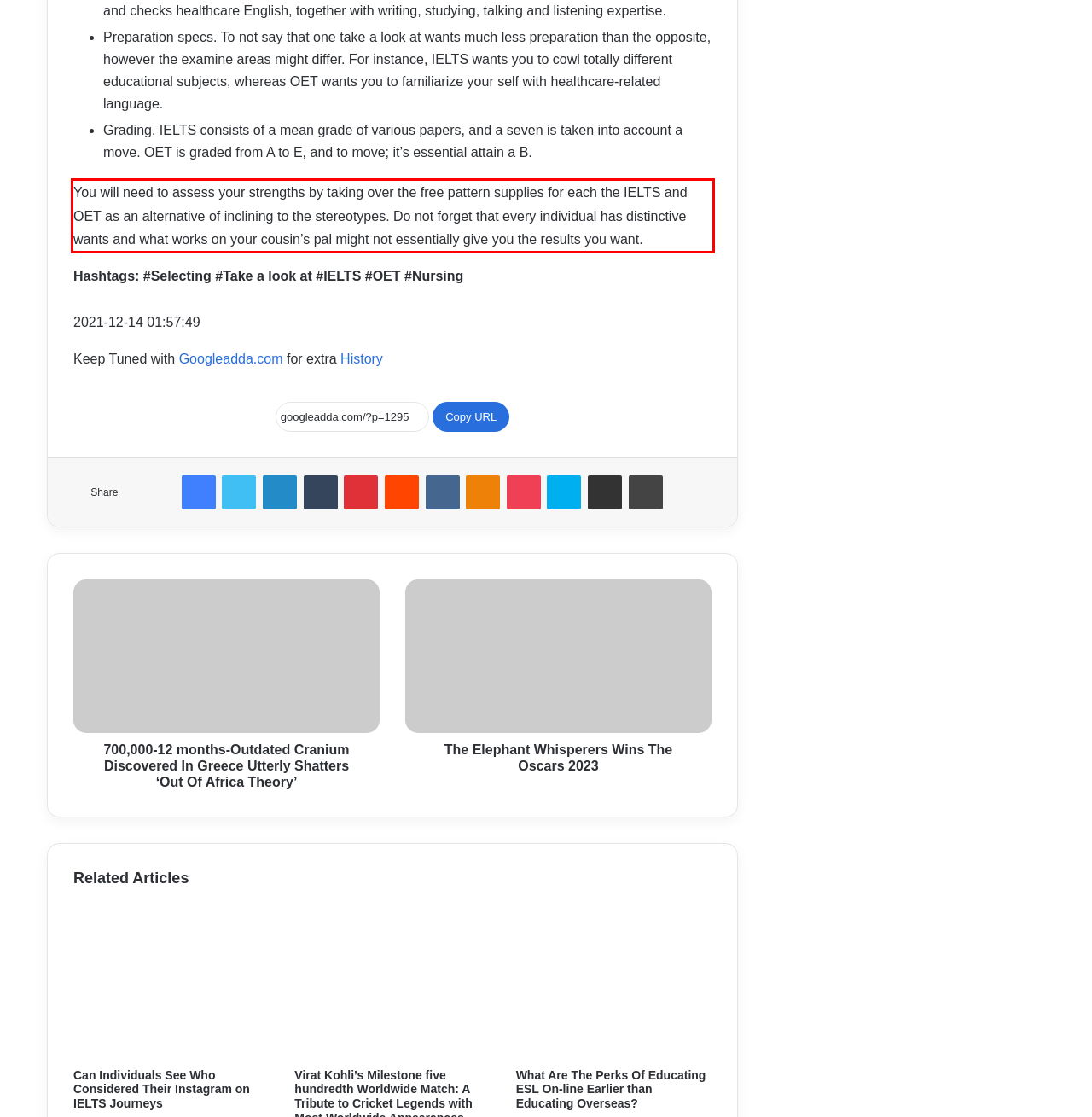From the given screenshot of a webpage, identify the red bounding box and extract the text content within it.

You will need to assess your strengths by taking over the free pattern supplies for each the IELTS and OET as an alternative of inclining to the stereotypes. Do not forget that every individual has distinctive wants and what works on your cousin’s pal might not essentially give you the results you want.